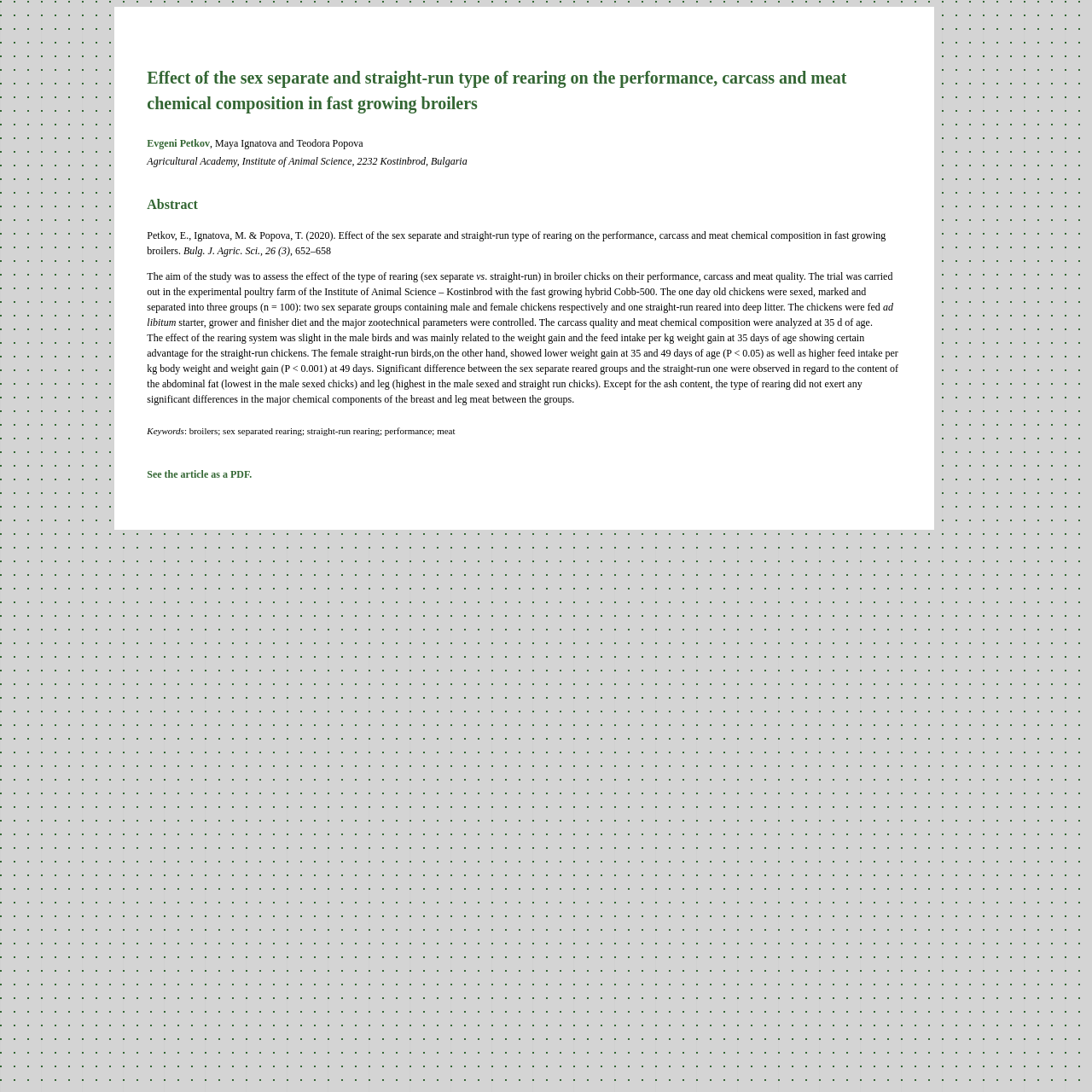Please extract the primary headline from the webpage.

Effect of the sex separate and straight-run type of rearing on the performance, carcass and meat chemical composition in fast growing broilers